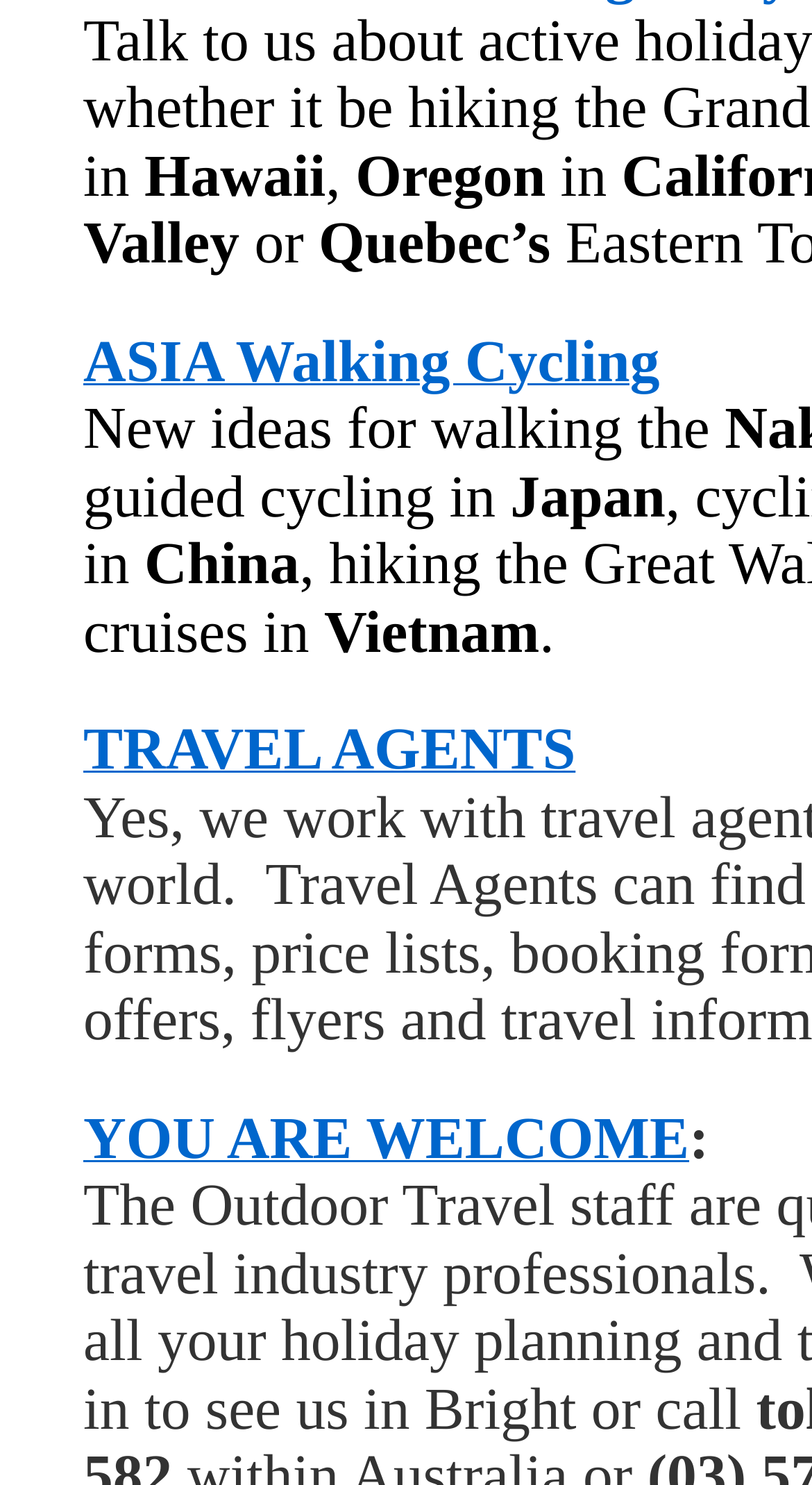Find the bounding box coordinates corresponding to the UI element with the description: "ASIA Walking Cycling". The coordinates should be formatted as [left, top, right, bottom], with values as floats between 0 and 1.

[0.103, 0.291, 0.812, 0.315]